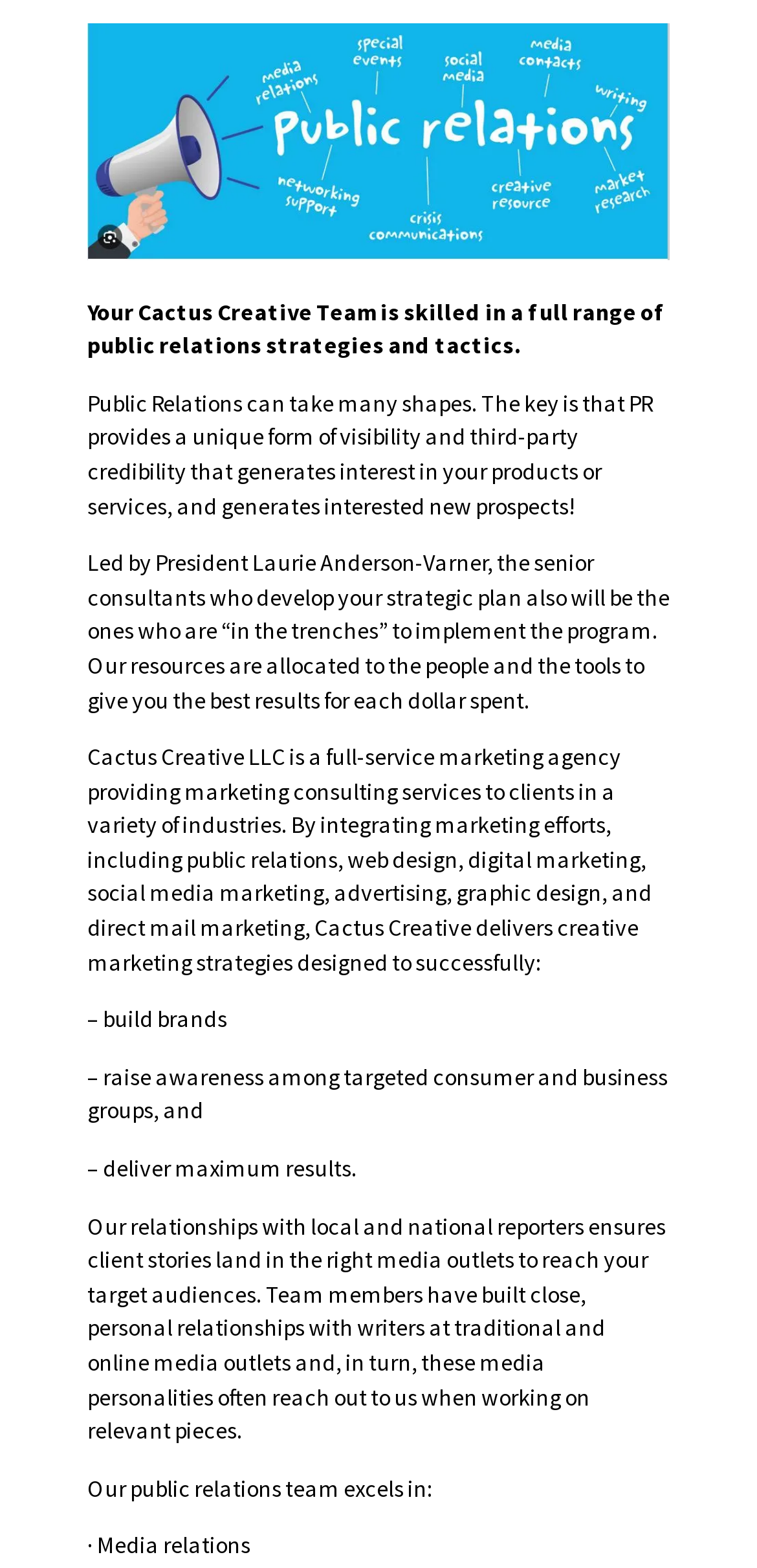What is the main service provided by Cactus Creative LLC?
Using the details shown in the screenshot, provide a comprehensive answer to the question.

Based on the webpage content, Cactus Creative LLC is a full-service marketing agency providing marketing consulting services to clients in a variety of industries. This is stated in the paragraph that starts with 'Cactus Creative LLC is a full-service marketing agency...'.